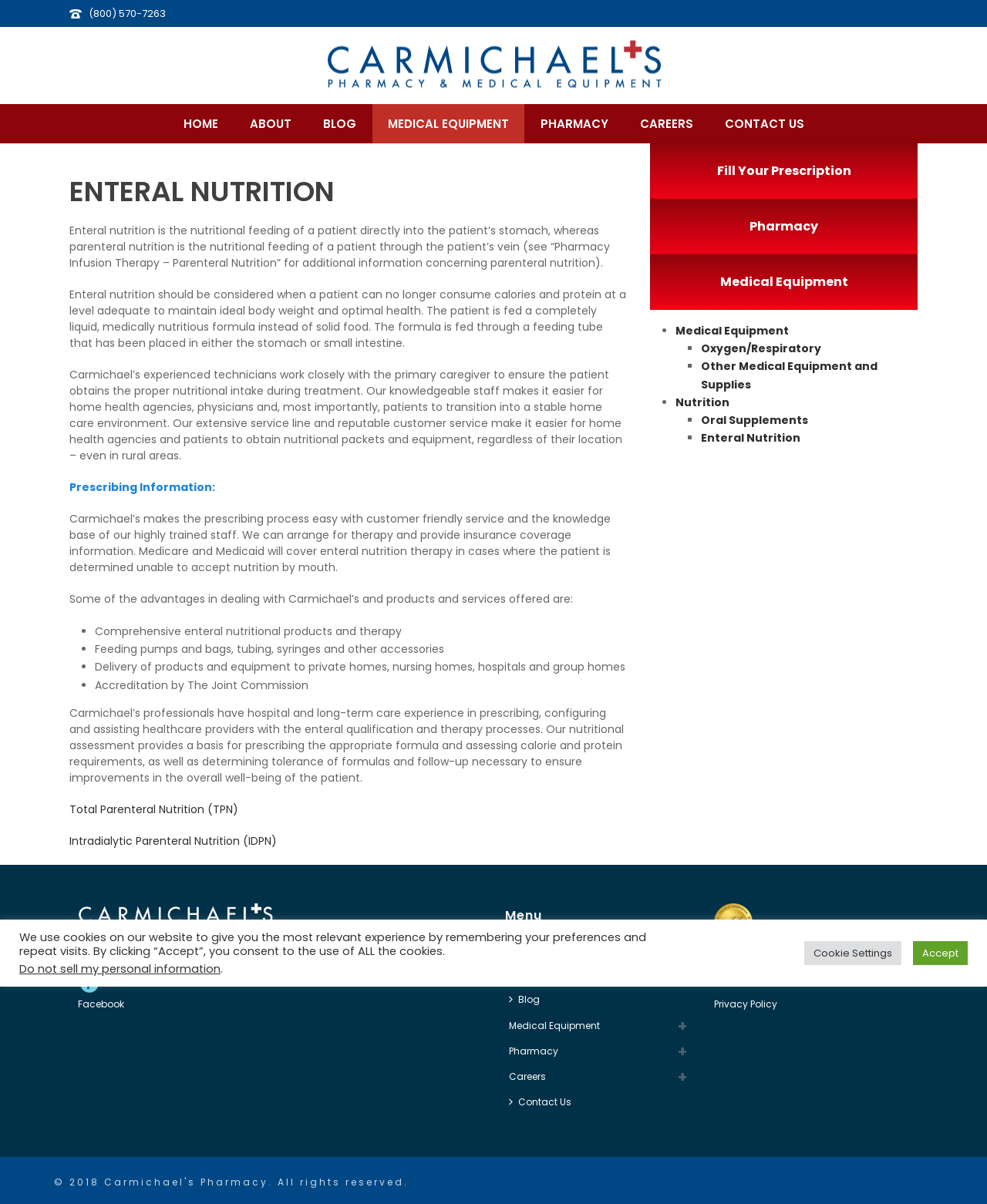Please answer the following question using a single word or phrase: 
What is the purpose of the nutritional assessment provided by Carmichael's?

Prescribing the appropriate formula